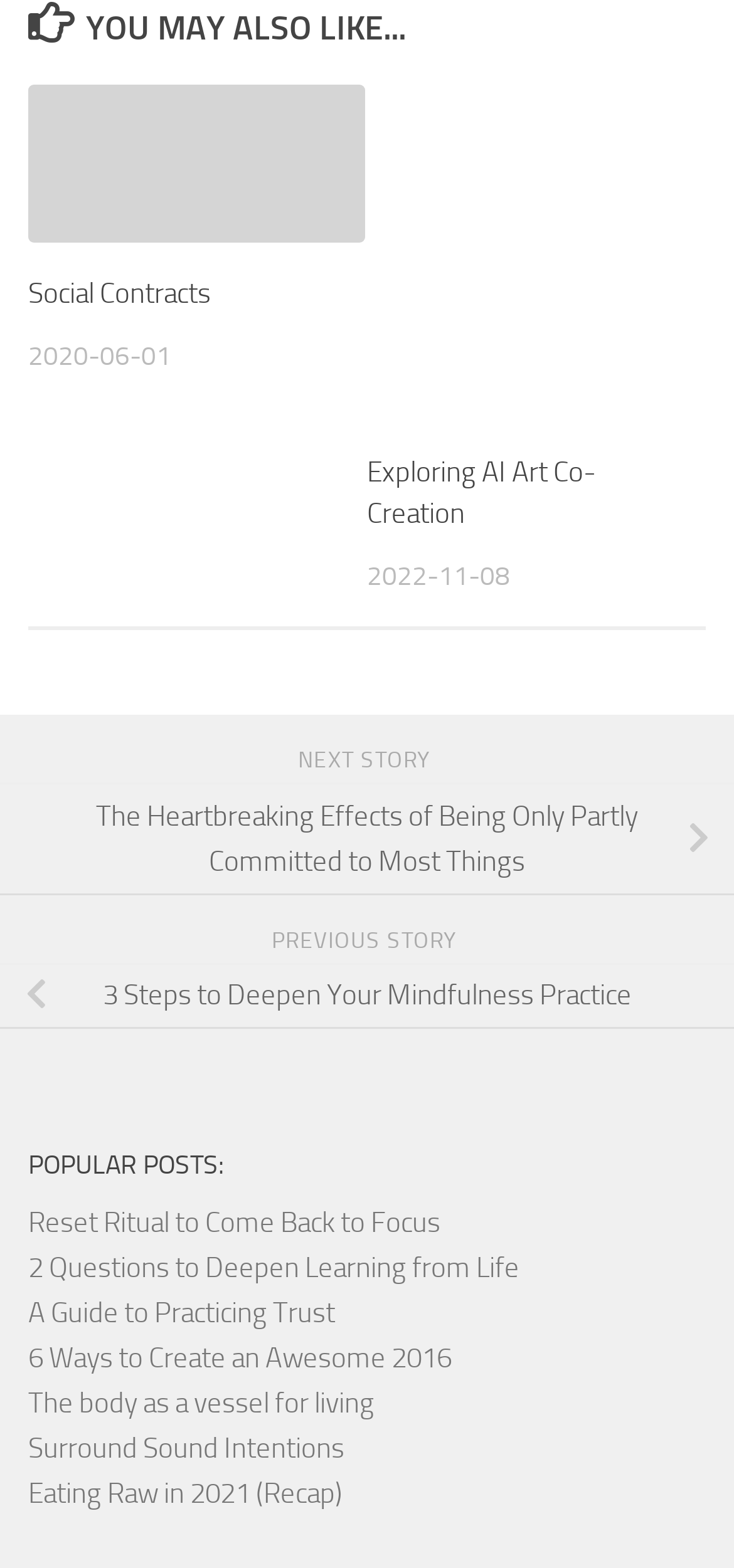Find the bounding box coordinates of the element you need to click on to perform this action: 'click on the link to 3 Steps to Deepen Your Mindfulness Practice'. The coordinates should be represented by four float values between 0 and 1, in the format [left, top, right, bottom].

[0.0, 0.614, 1.0, 0.656]